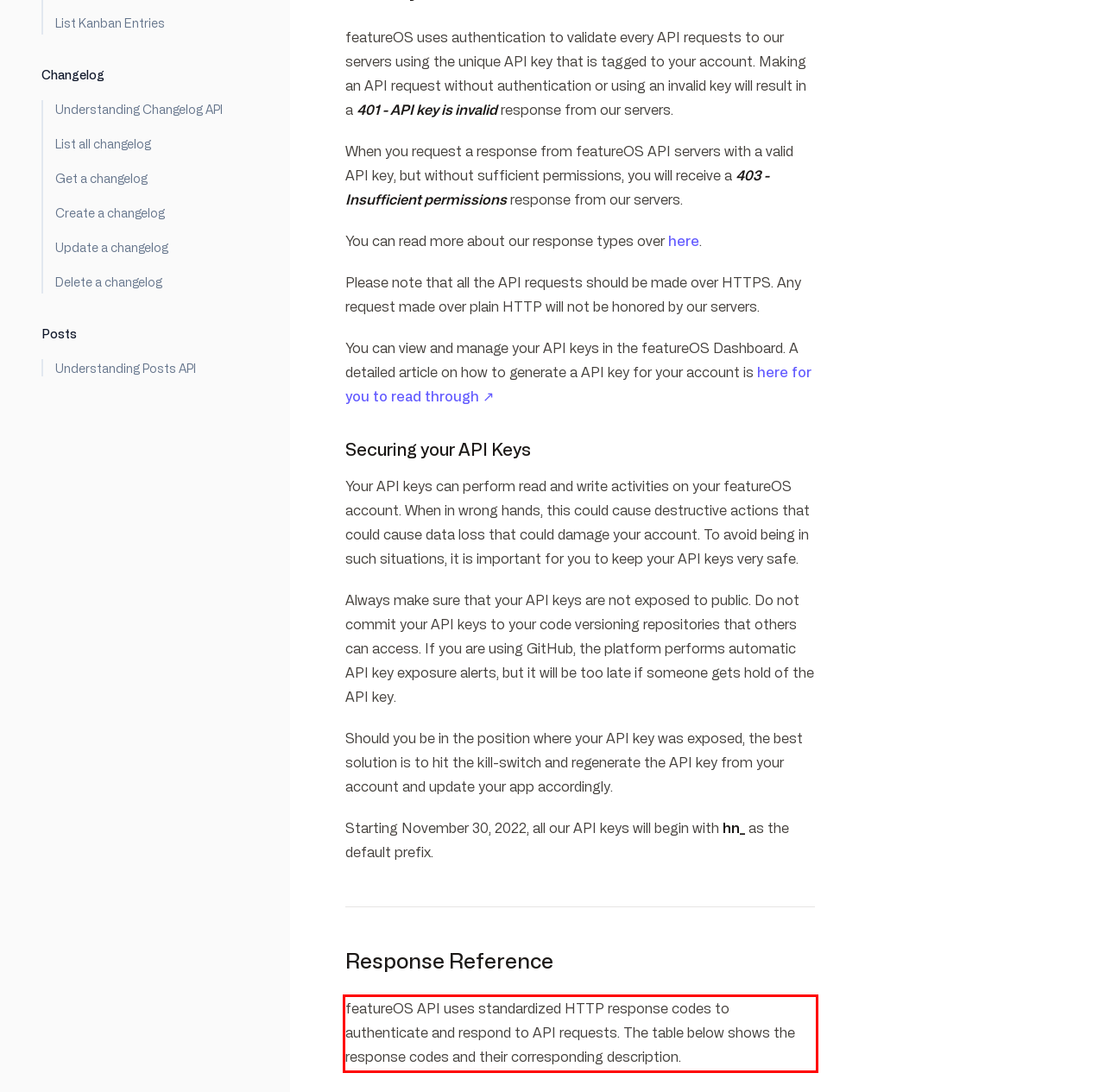Extract and provide the text found inside the red rectangle in the screenshot of the webpage.

featureOS API uses standardized HTTP response codes to authenticate and respond to API requests. The table below shows the response codes and their corresponding description.